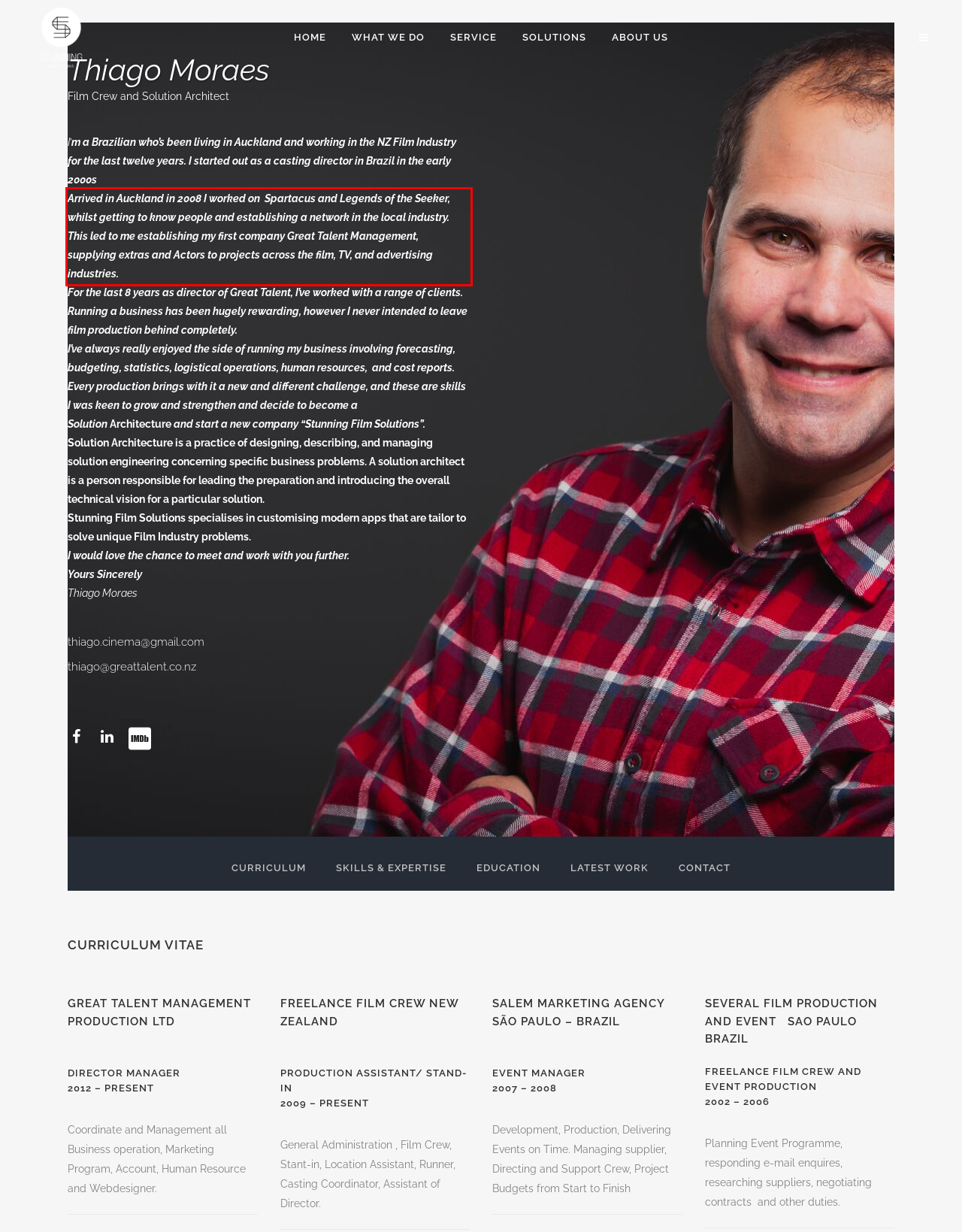Please analyze the screenshot of a webpage and extract the text content within the red bounding box using OCR.

Arrived in Auckland in 2008 I worked on Spartacus and Legends of the Seeker, whilst getting to know people and establishing a network in the local industry. This led to me establishing my first company Great Talent Management, supplying extras and Actors to projects across the film, TV, and advertising industries.